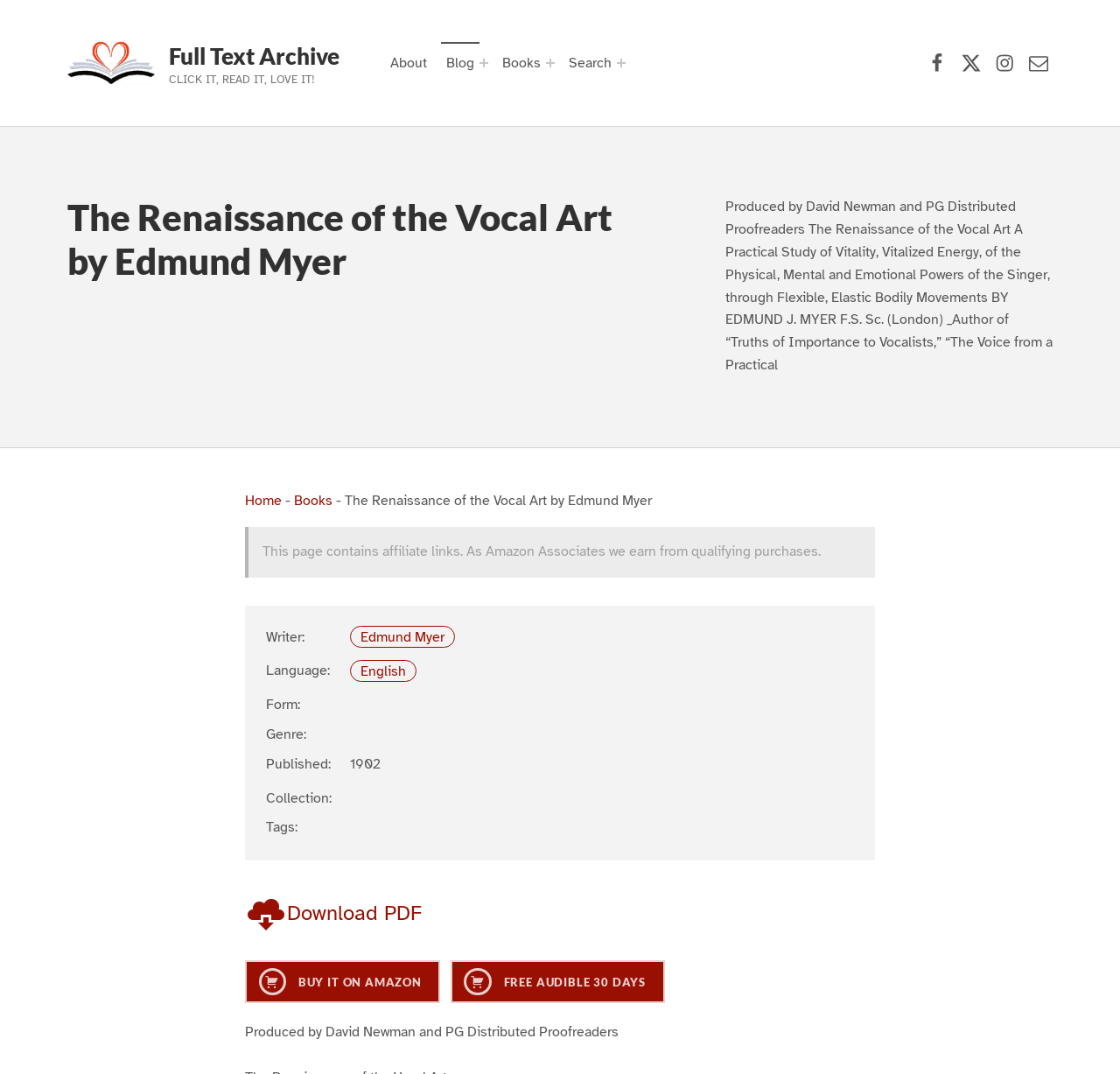Given the element description "FREE Audible 30 days", identify the bounding box of the corresponding UI element.

[0.402, 0.894, 0.593, 0.934]